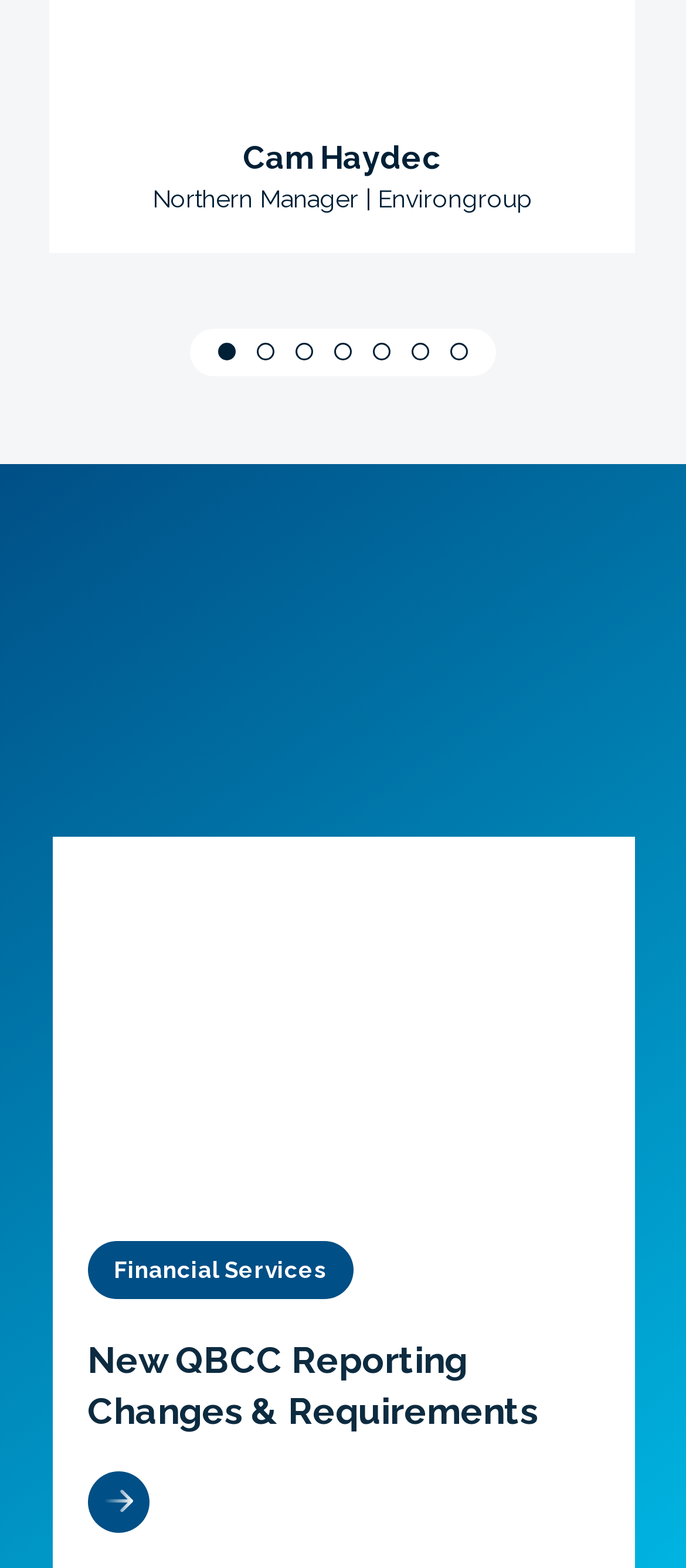Point out the bounding box coordinates of the section to click in order to follow this instruction: "Go to Prayer Request".

None